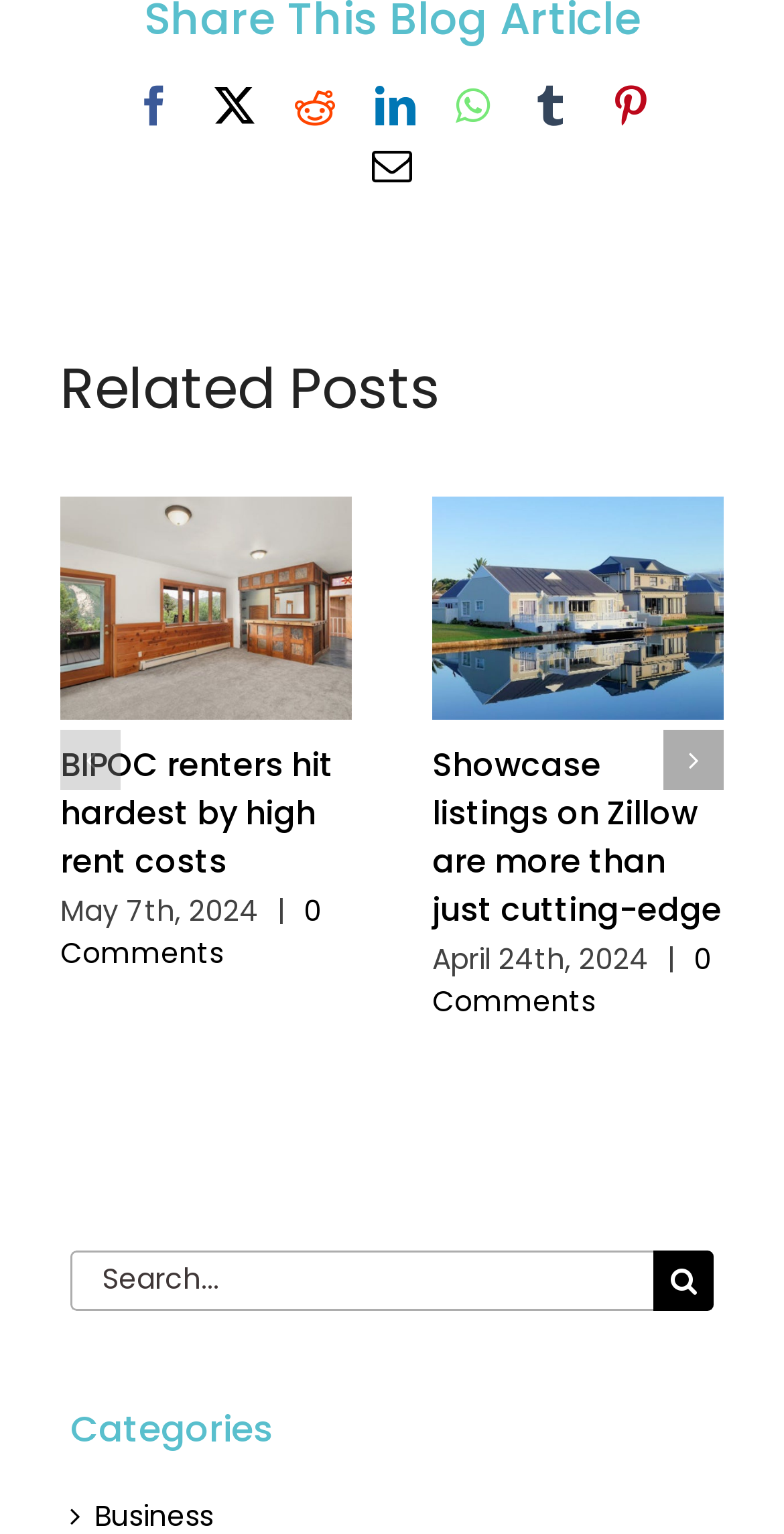Identify the bounding box coordinates necessary to click and complete the given instruction: "Share on Facebook".

[0.171, 0.056, 0.222, 0.082]